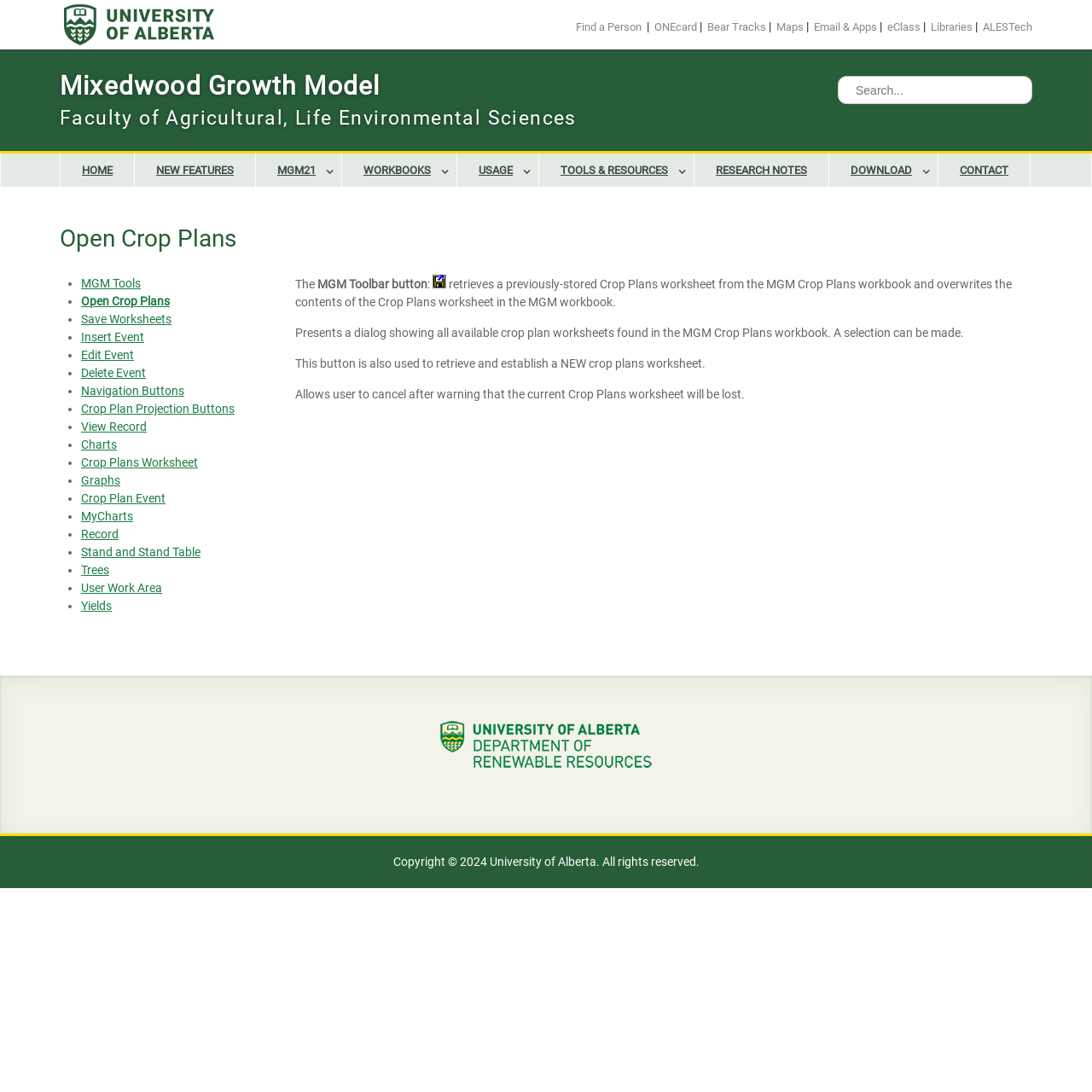Please locate the bounding box coordinates of the element that should be clicked to achieve the given instruction: "View Research Notes".

[0.636, 0.14, 0.759, 0.171]